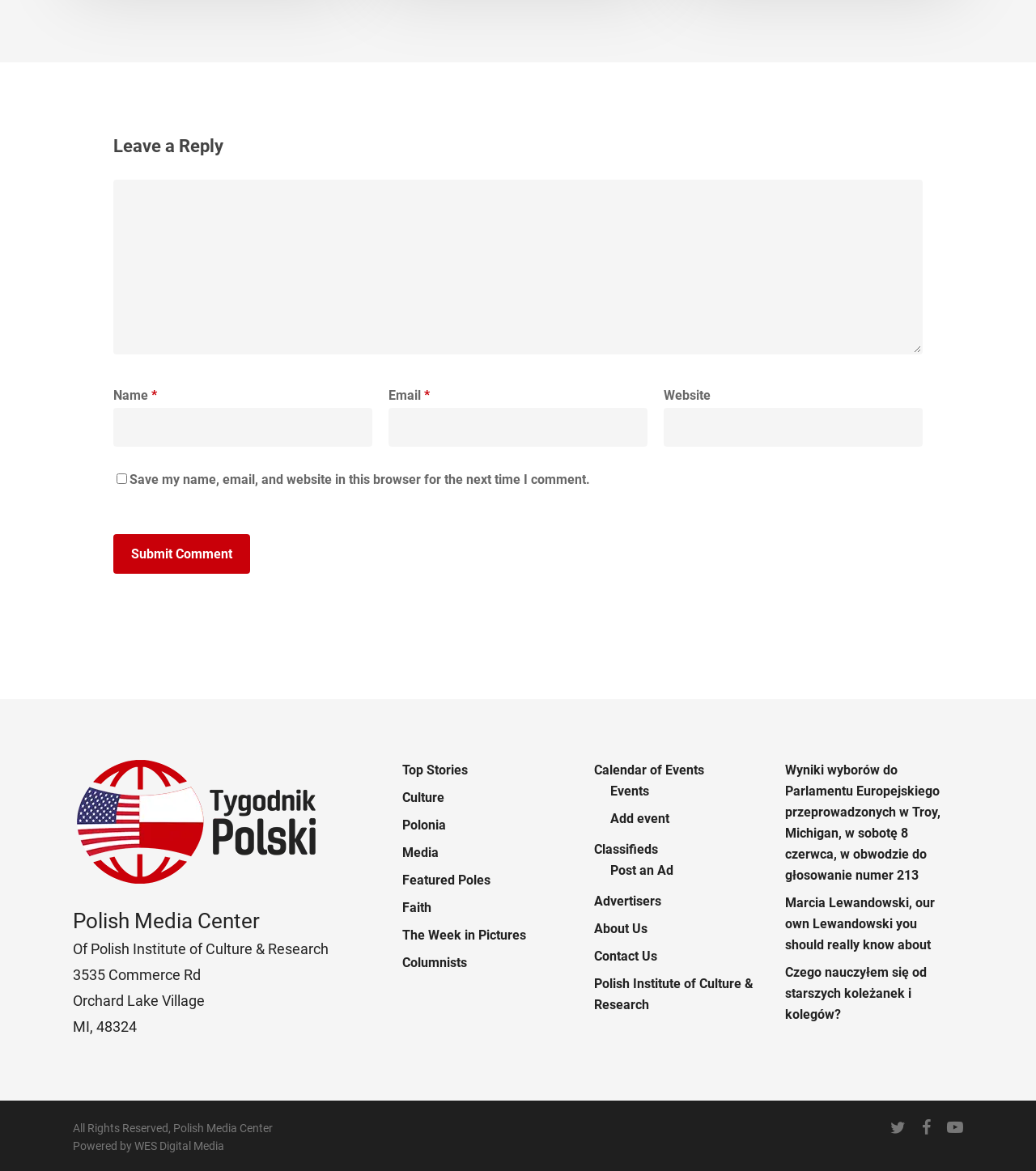What is the name of the organization that powers the webpage?
Please answer the question with a detailed and comprehensive explanation.

I found the name of the organization by looking at the link element with ID 264, which is located near the bottom of the webpage and has the text 'Powered by'.